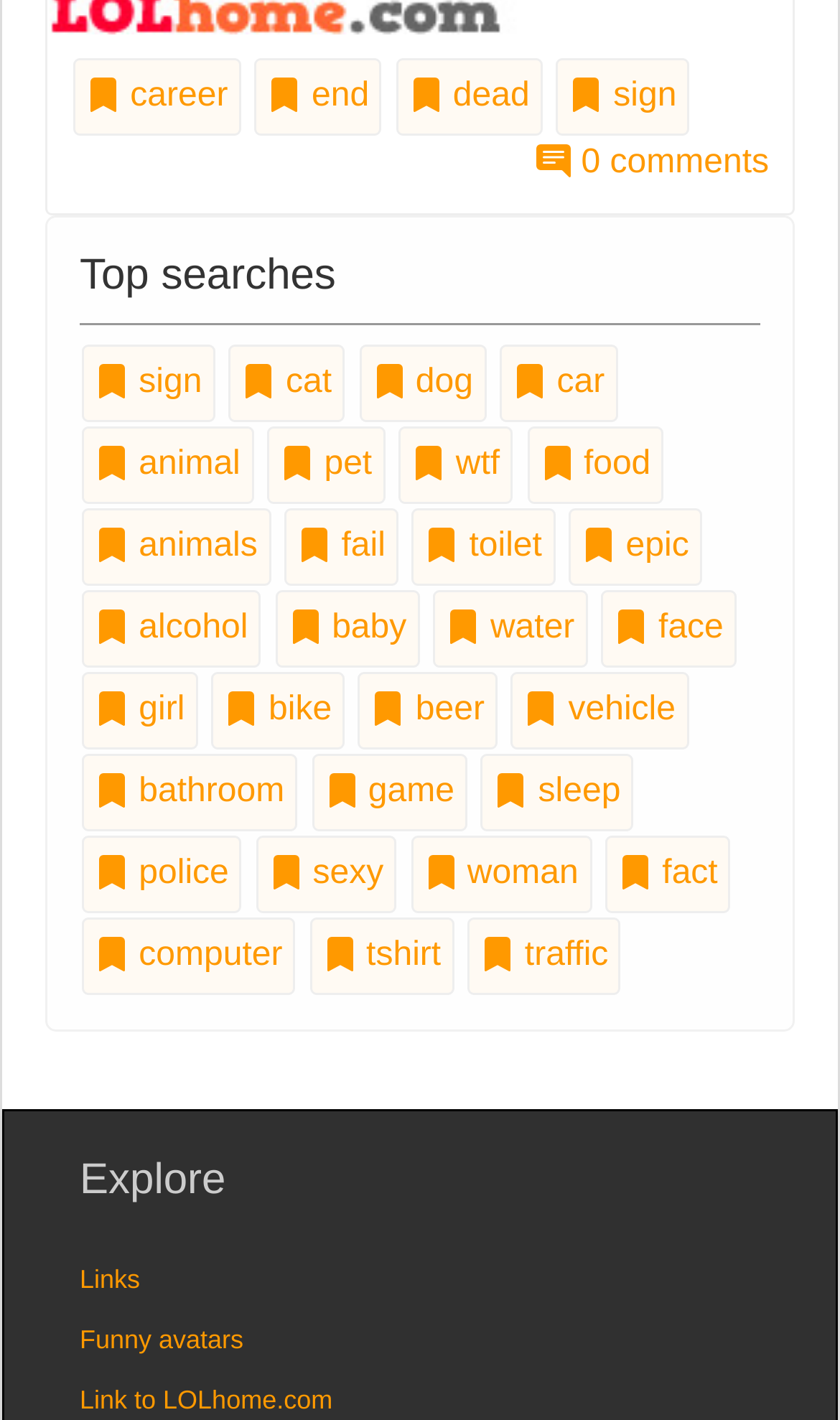What is the text of the first link on the webpage?
Using the image, give a concise answer in the form of a single word or short phrase.

career